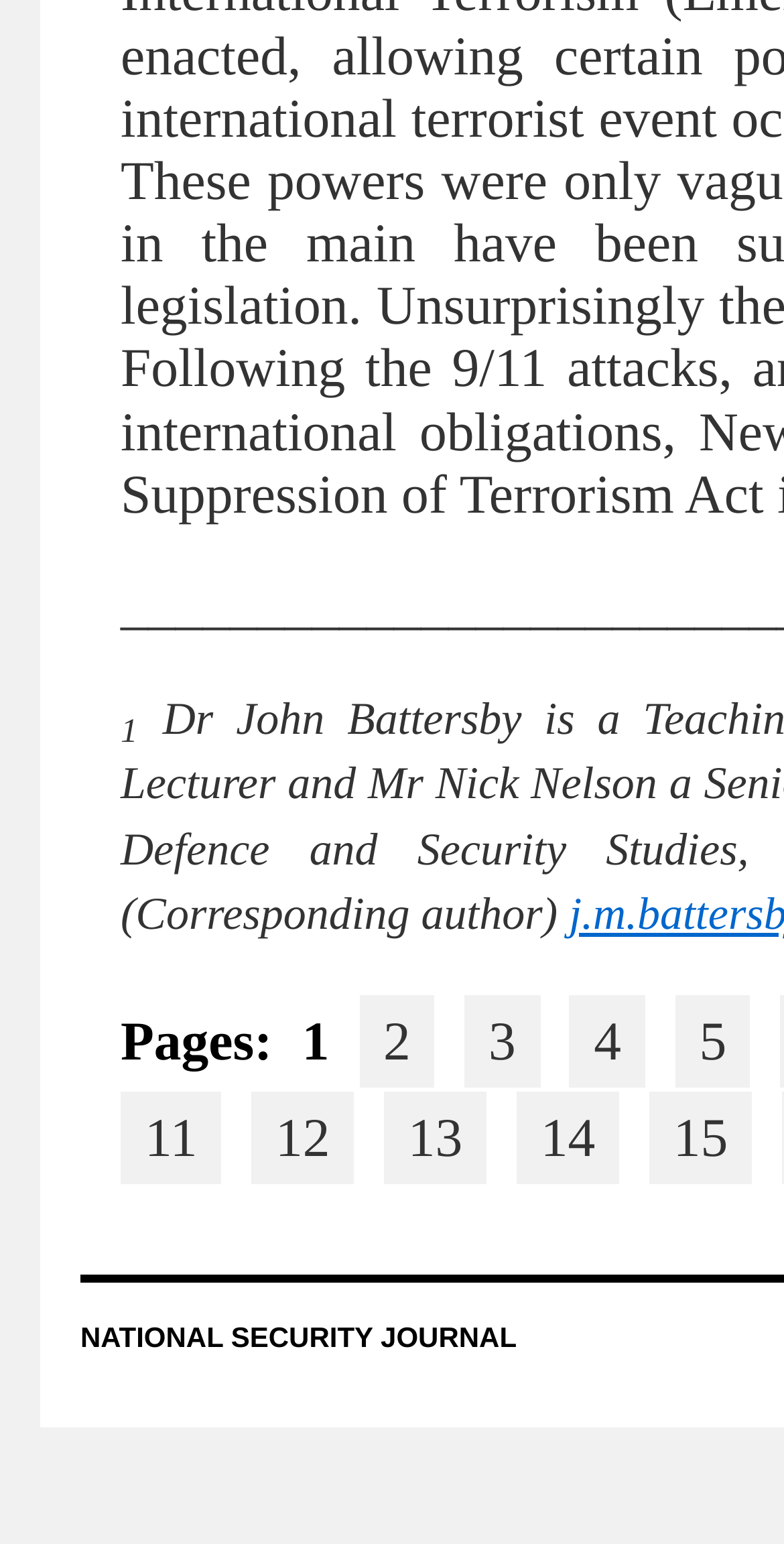What is the text above the page links?
Using the details from the image, give an elaborate explanation to answer the question.

The text above the page links is 'Pages:', which is indicated by the StaticText element 'Pages:' with bounding box coordinates [0.154, 0.655, 0.385, 0.694].